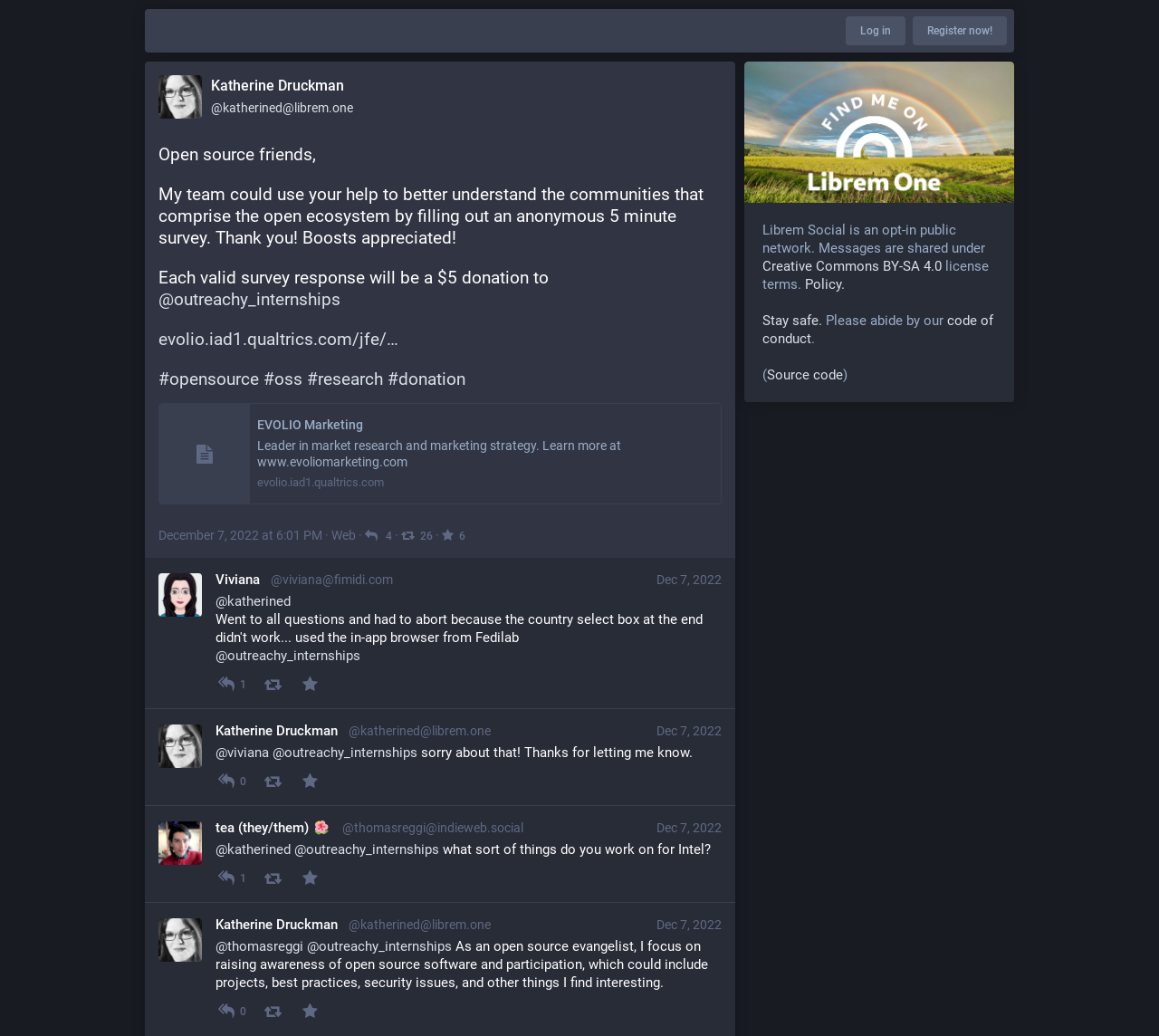What is the name of the company mentioned in the post?
Answer the question in a detailed and comprehensive manner.

The company mentioned in the post is EVOLIO Marketing, which is a marketing leader in market research and marketing strategy, as stated in the text 'EVOLIO Marketing Leader in market research and marketing strategy. Learn more at www.evoliomarketing.com'.